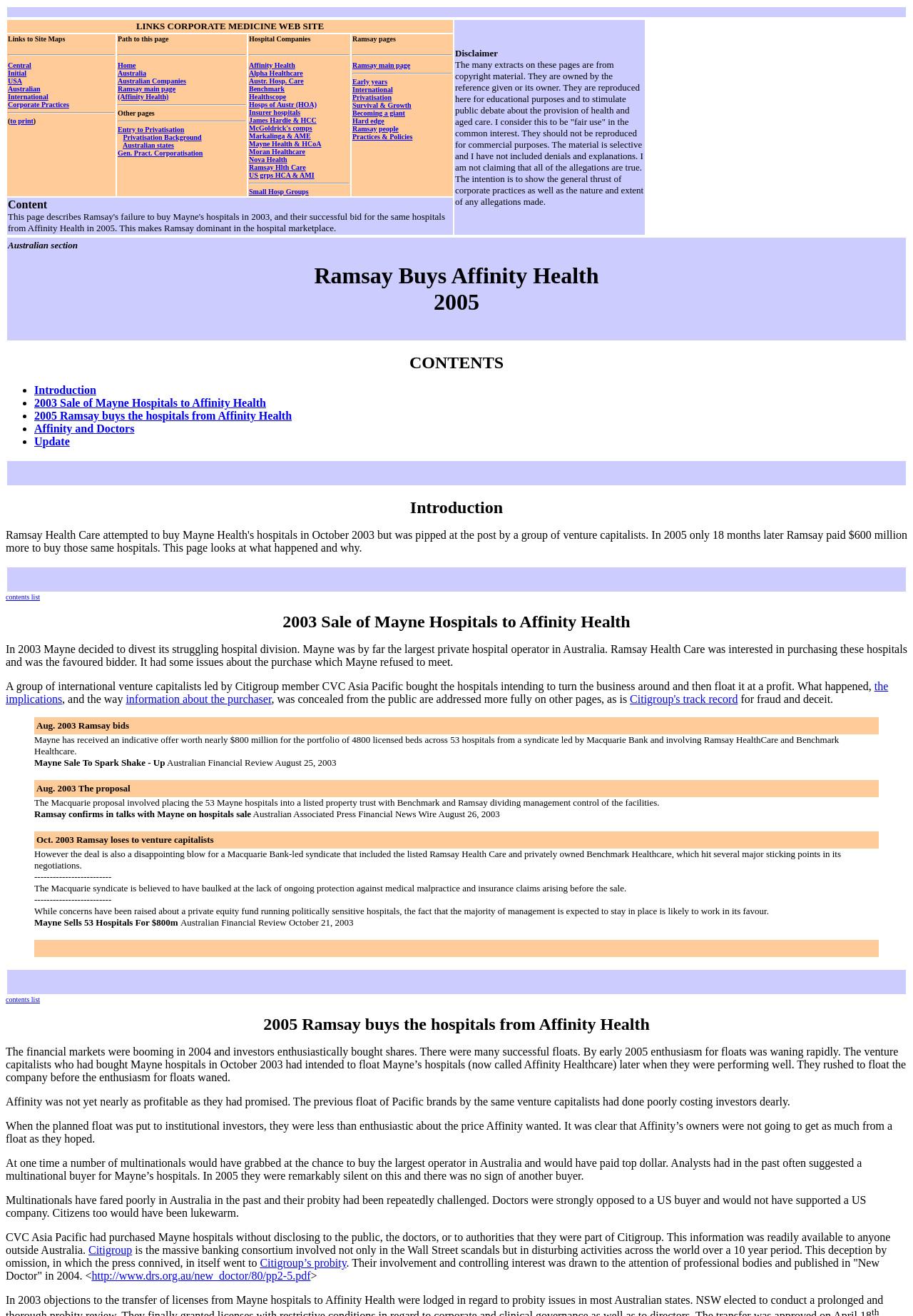Based on the image, please elaborate on the answer to the following question:
What is the main topic of this webpage?

The webpage is about Ramsay Health Care's acquisition of Affinity Health, which is evident from the content of the webpage, including the grid cells and links that describe the event.